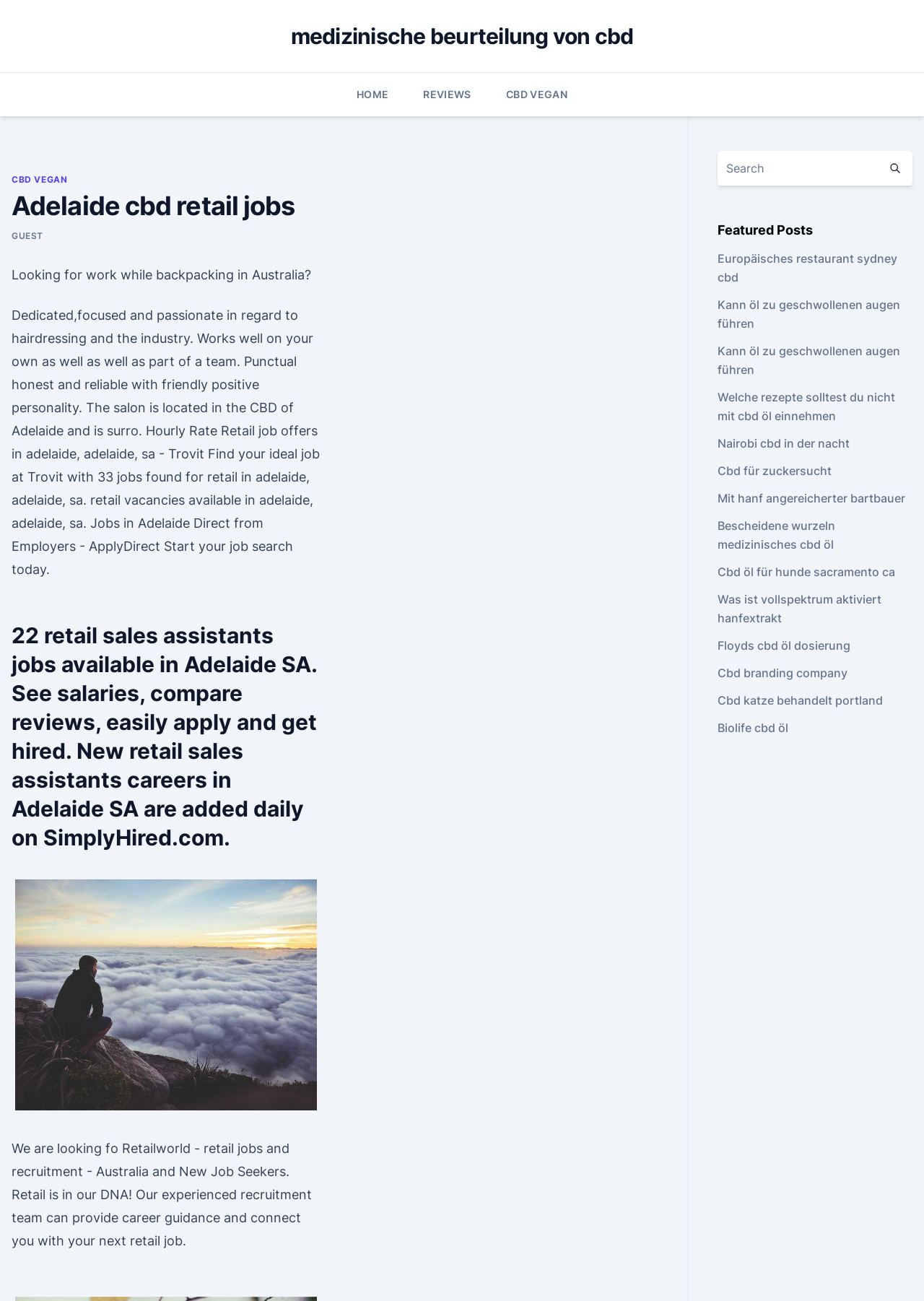Identify the bounding box coordinates of the HTML element based on this description: "Mit hanf angereicherter bartbauer".

[0.776, 0.377, 0.979, 0.388]